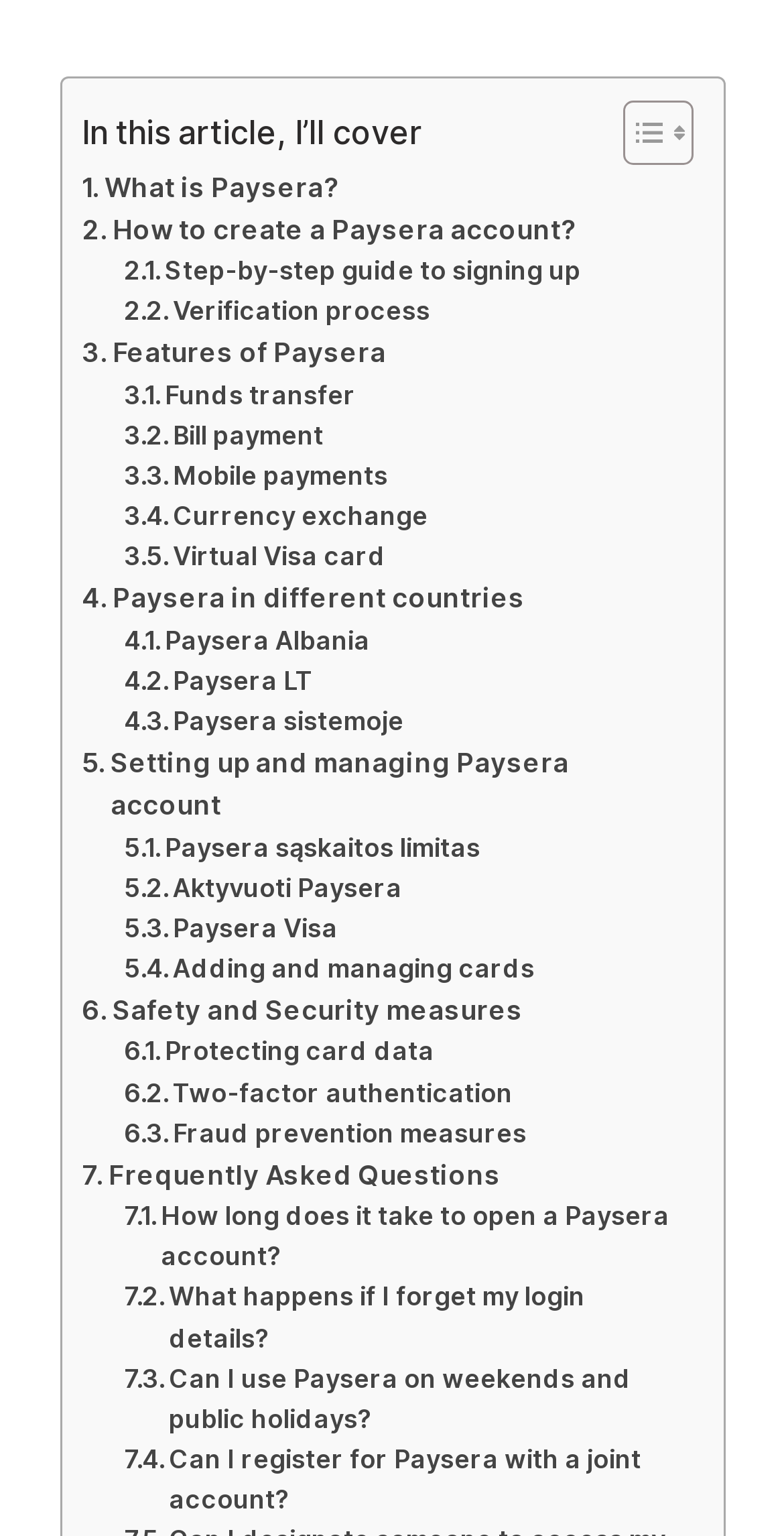Pinpoint the bounding box coordinates for the area that should be clicked to perform the following instruction: "Open site menu".

None